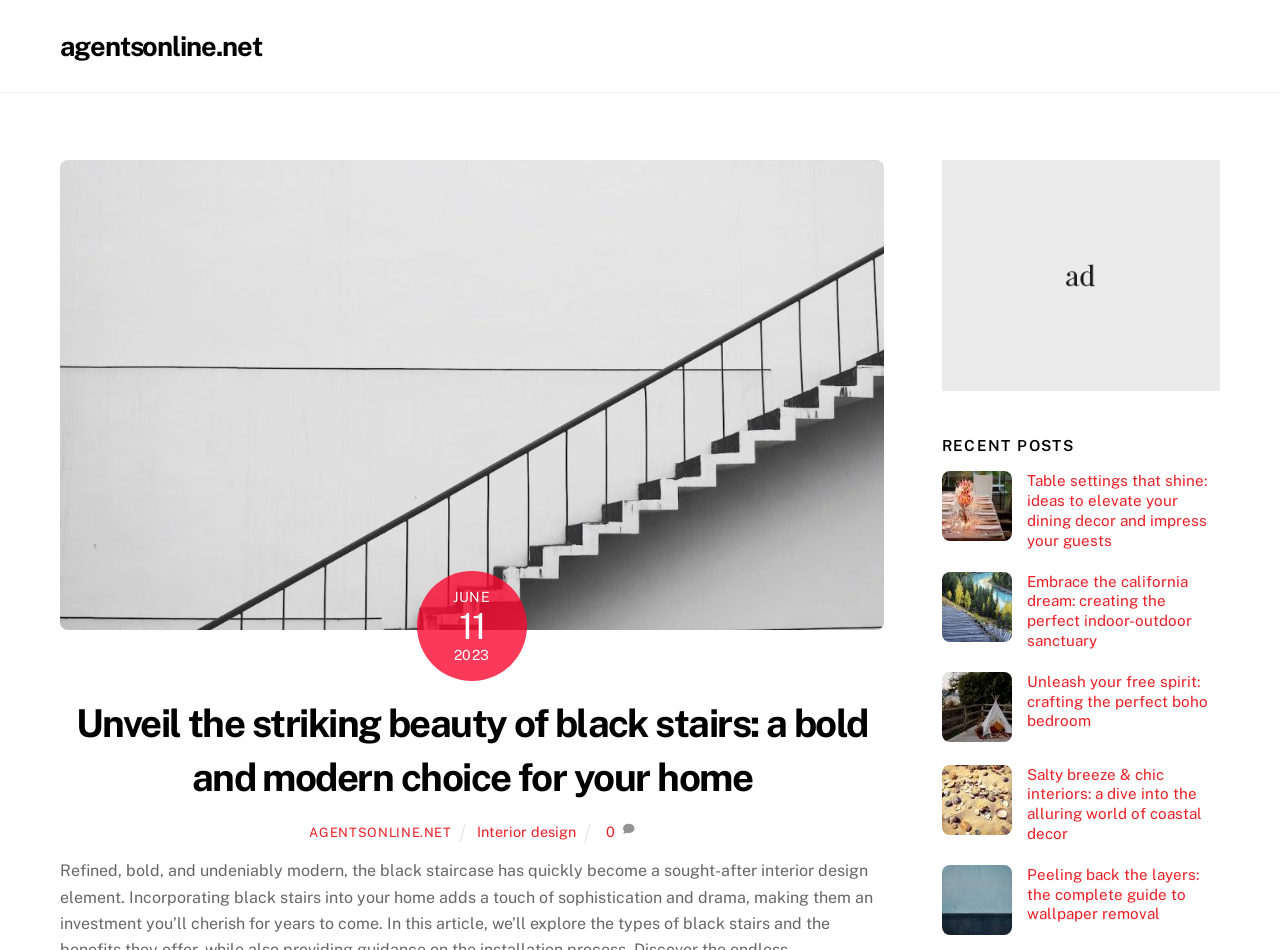Use a single word or phrase to answer this question: 
What is the purpose of the links under 'RECENT POSTS'?

To read related articles